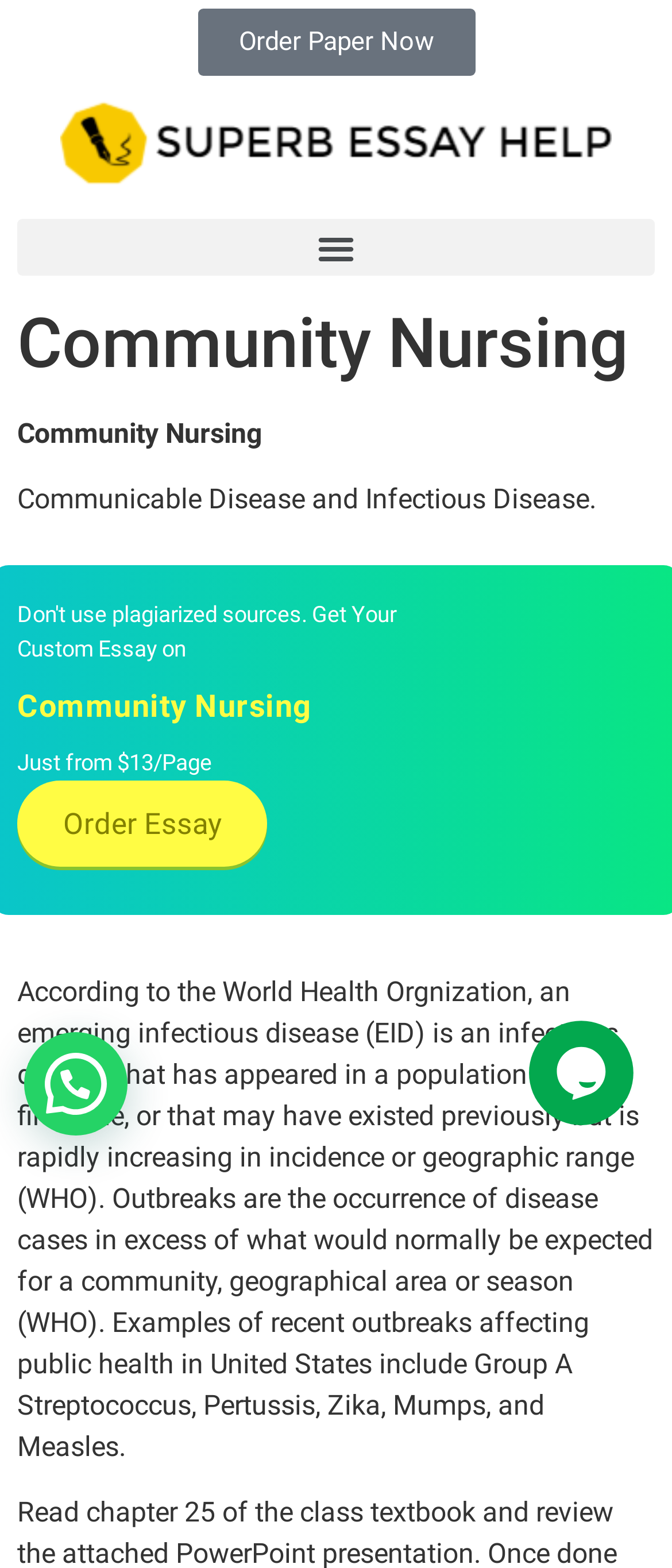Based on the image, give a detailed response to the question: What is the purpose of the 'Order Essay' button?

The 'Order Essay' button is a link that allows users to order an essay, likely related to community nursing, from the website.